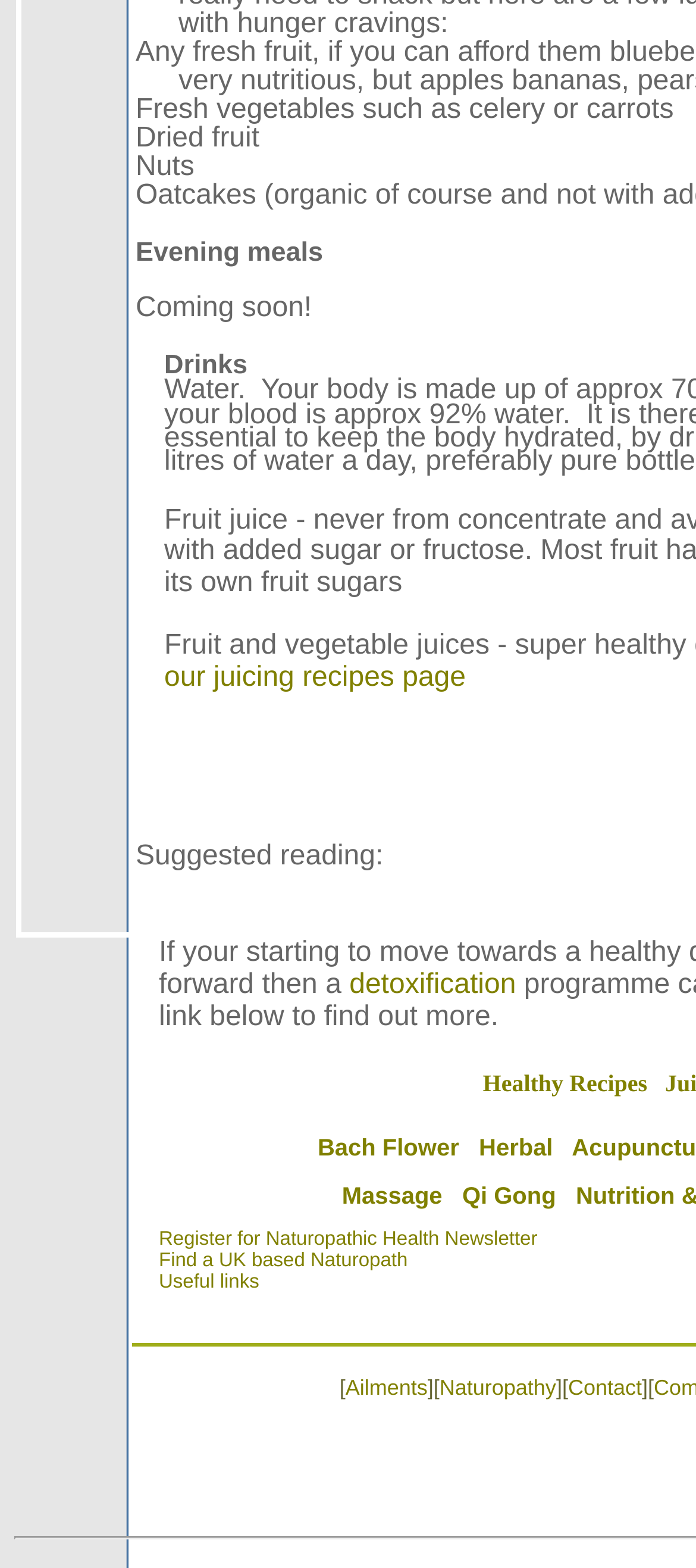Using the information from the screenshot, answer the following question thoroughly:
How can I stay updated about naturopathic health?

I found a link on the webpage that says 'Register for Naturopathic Health Newsletter', which suggests that users can stay updated about naturopathic health by registering for the newsletter.